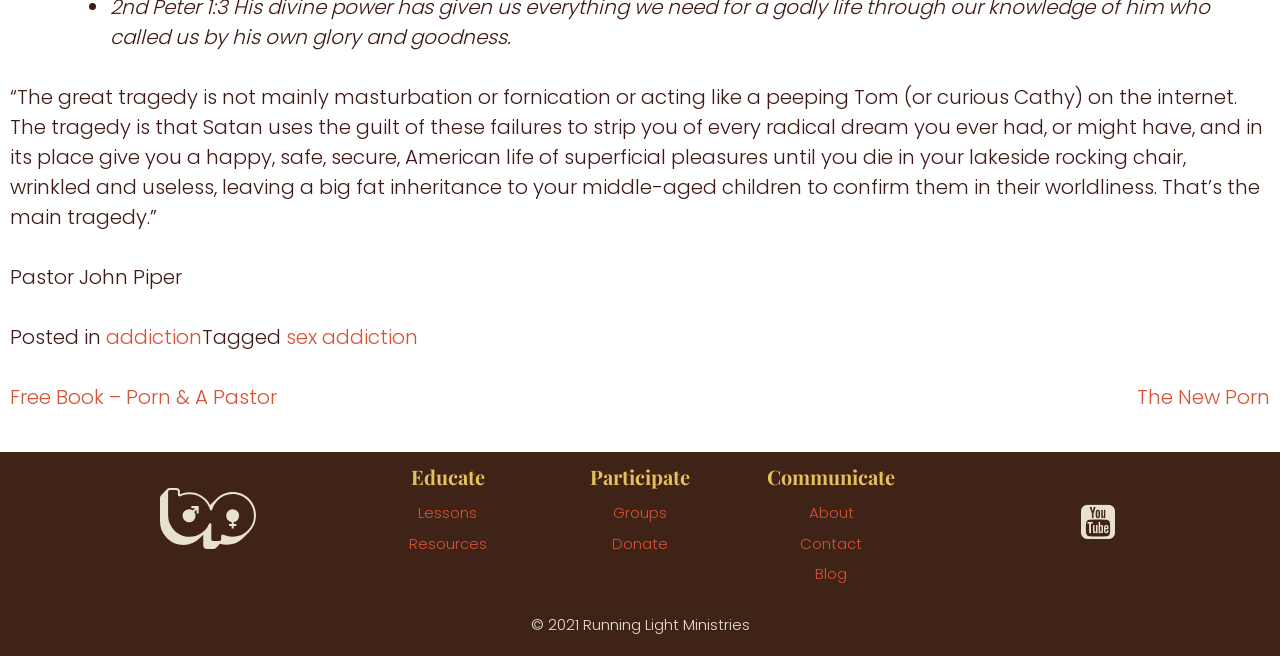Who is the author of the quote?
Please provide a full and detailed response to the question.

The quote is attributed to Pastor John Piper, as indicated by the StaticText element with the text 'Pastor John Piper' located below the quote.